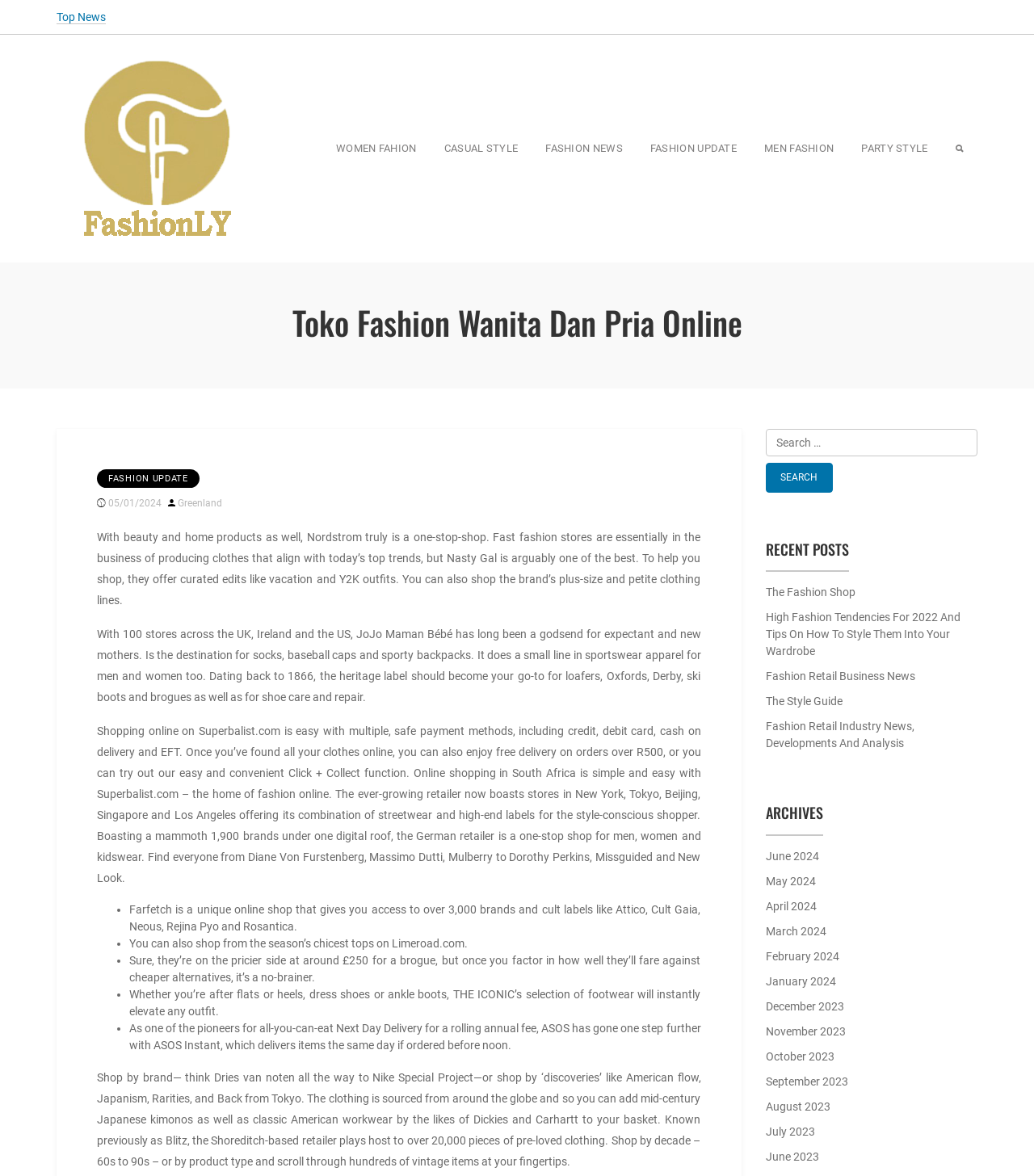Please specify the bounding box coordinates of the element that should be clicked to execute the given instruction: 'Read the latest fashion update'. Ensure the coordinates are four float numbers between 0 and 1, expressed as [left, top, right, bottom].

[0.094, 0.399, 0.193, 0.415]